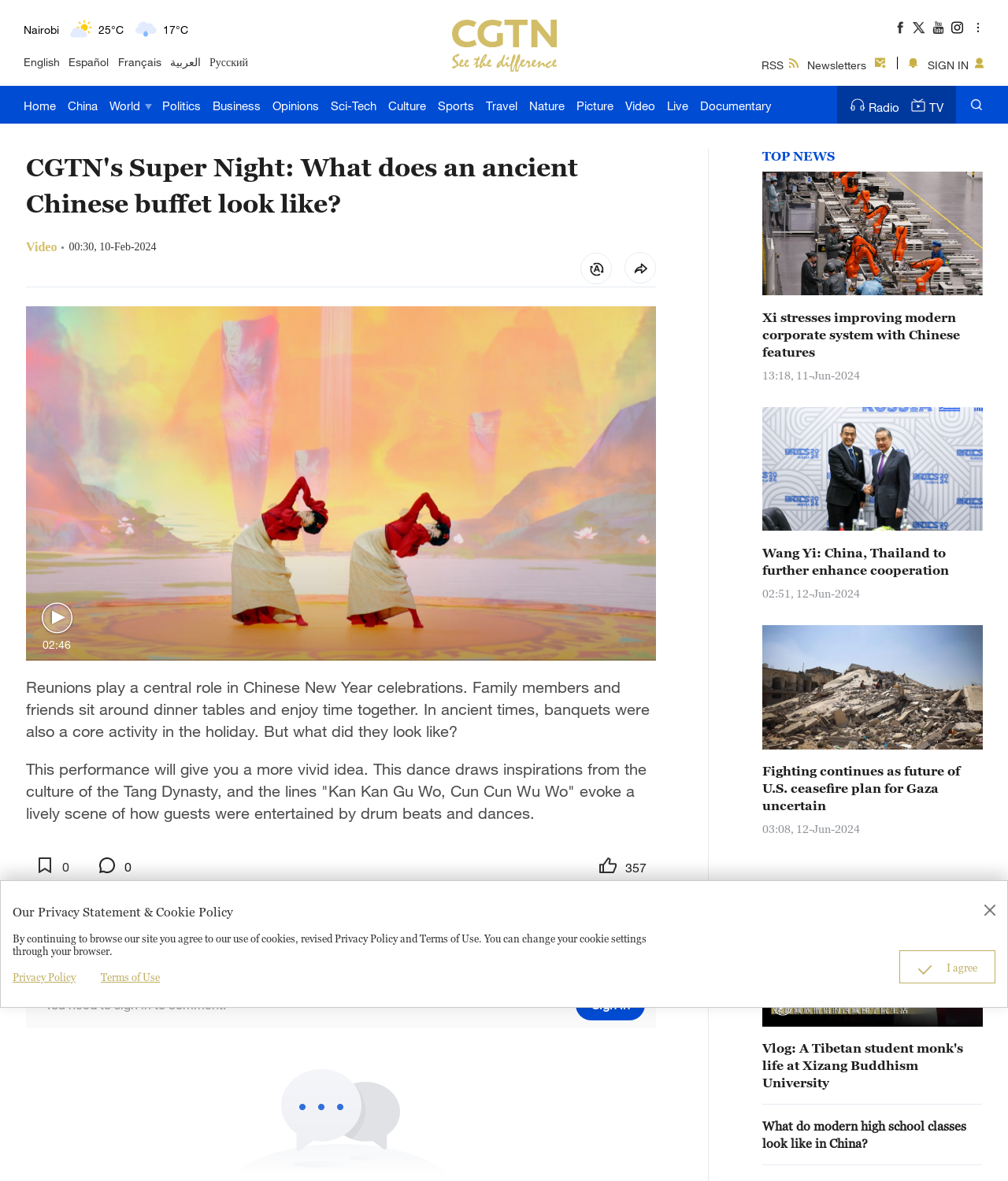Answer the question below in one word or phrase:
What type of content is available on this webpage?

News, Video